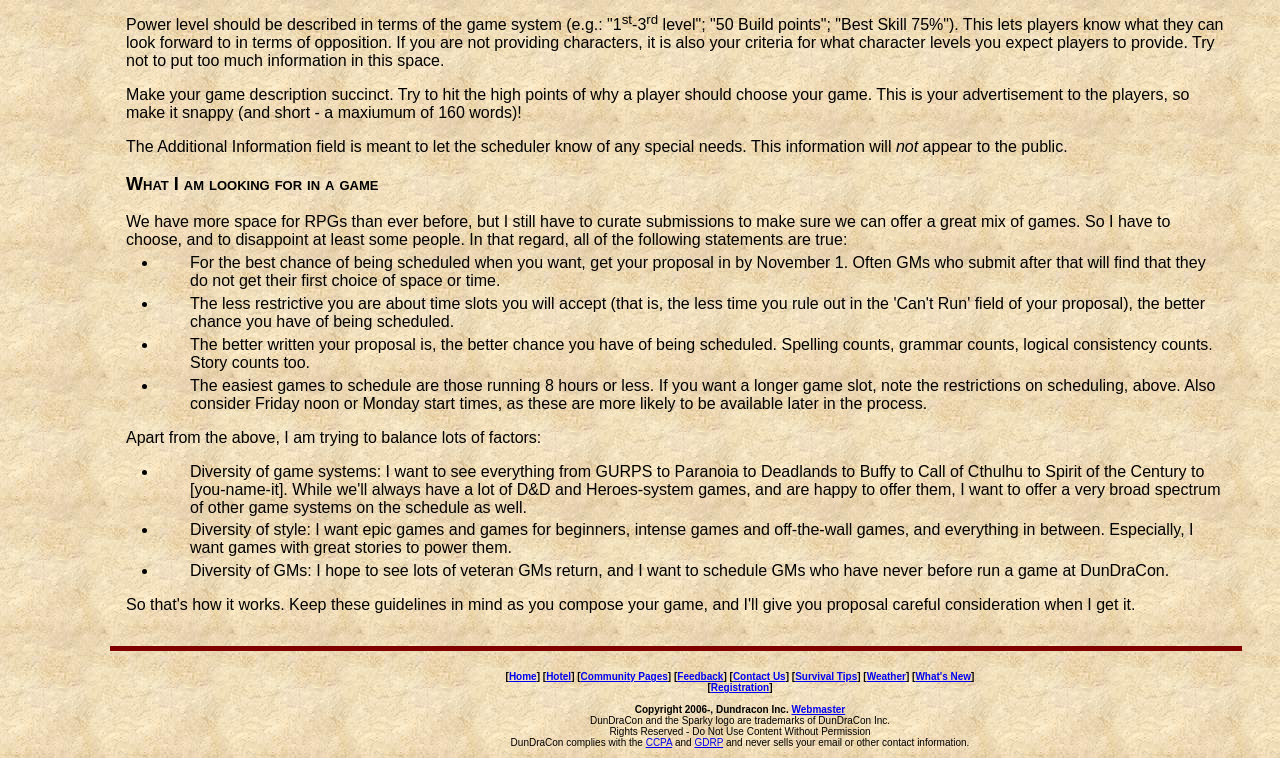Identify the bounding box for the described UI element: "Buy now with ShopPayBuy with".

None